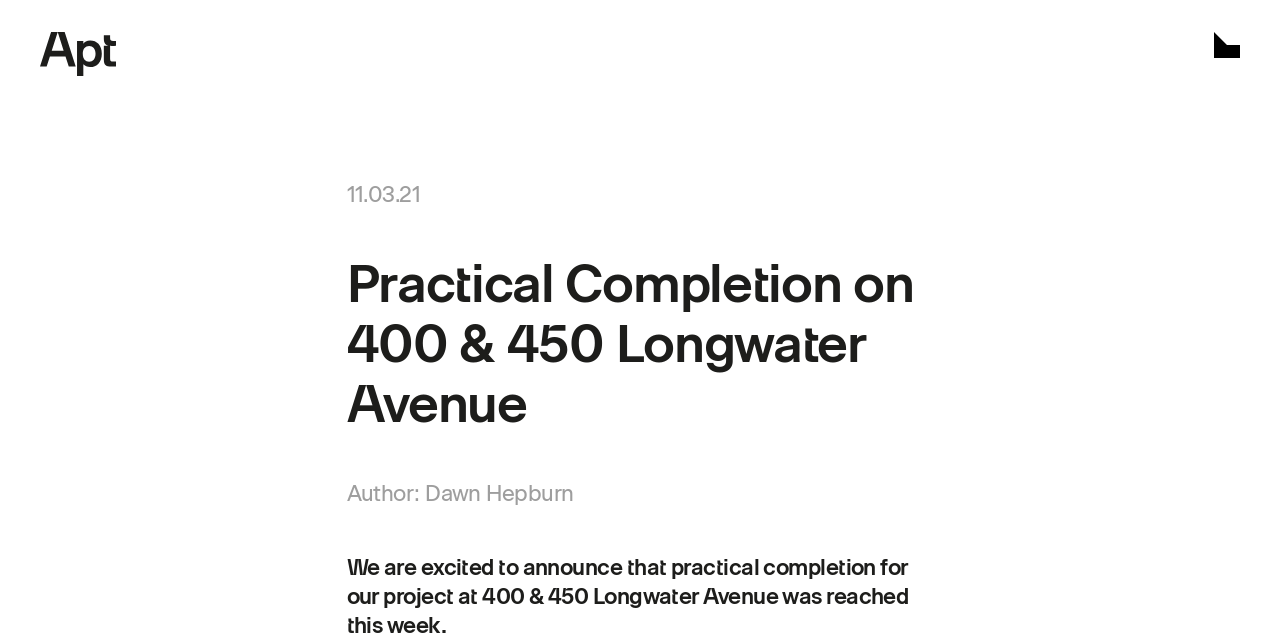Who is the author of the article?
Utilize the information in the image to give a detailed answer to the question.

I found the author's name 'Dawn Hepburn' on the webpage, which is located below the main heading and above the main text, with a label 'Author:' next to it.